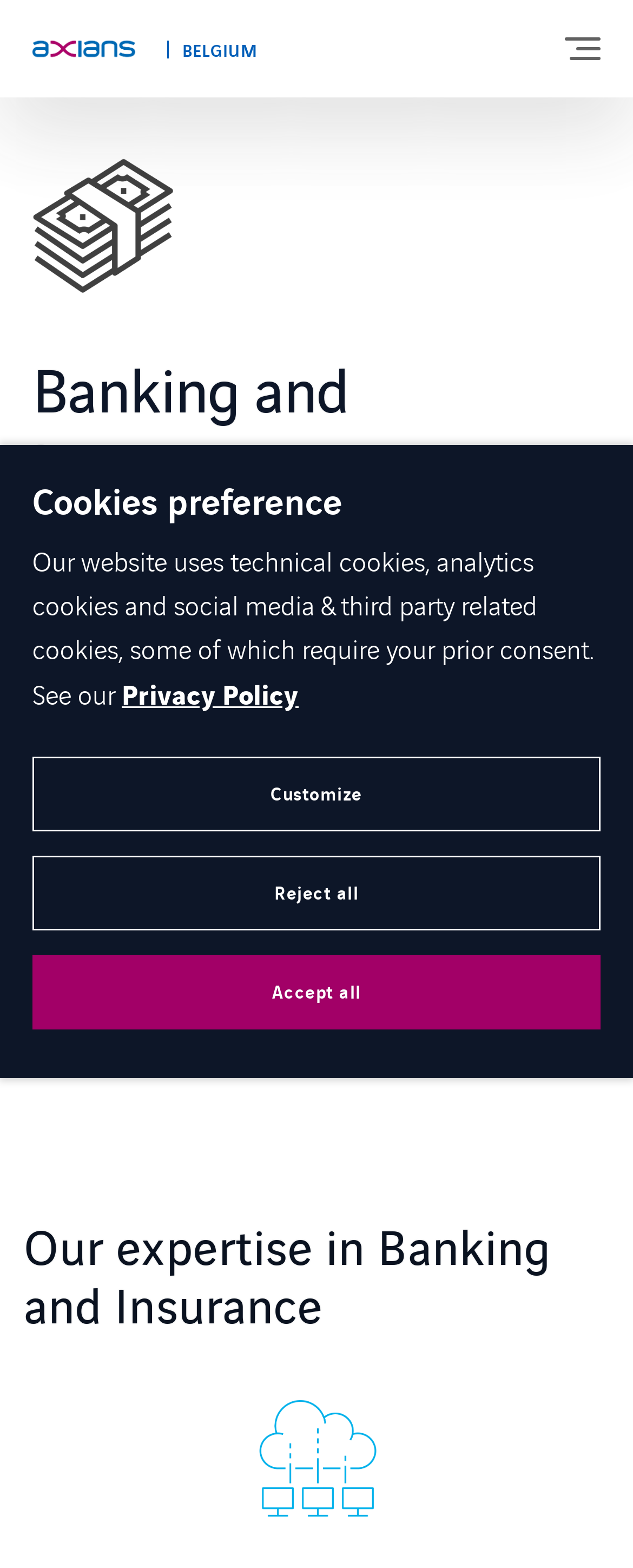Please determine the bounding box coordinates of the element to click in order to execute the following instruction: "Click the ABOUT US link". The coordinates should be four float numbers between 0 and 1, specified as [left, top, right, bottom].

[0.0, 0.109, 1.0, 0.173]